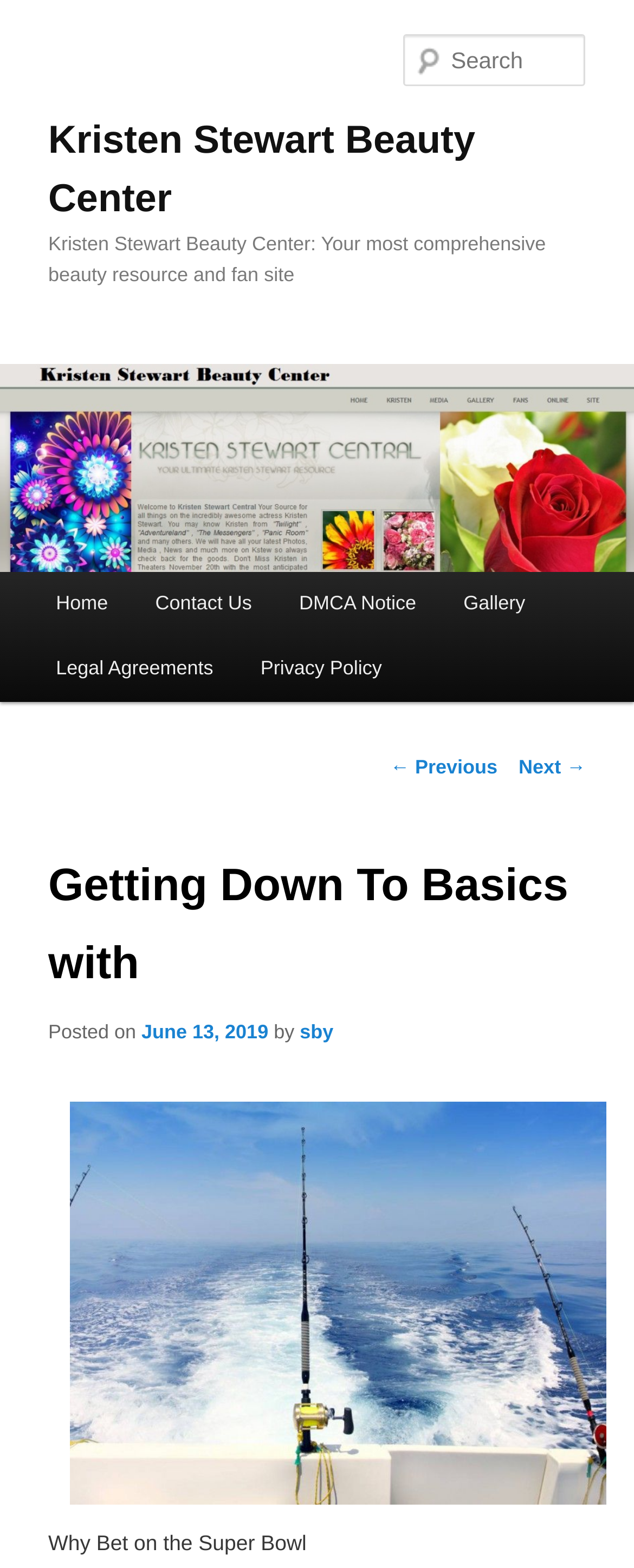Describe the webpage meticulously, covering all significant aspects.

The webpage is about Kristen Stewart Beauty Center, a comprehensive beauty resource and fan site. At the top, there is a large heading with the website's name, followed by a smaller heading that provides a brief description of the website. Below these headings, there is a horizontal menu with links to various sections of the website, including Home, Contact Us, DMCA Notice, Gallery, and Legal Agreements.

On the left side of the page, there is a search box with a label "Search Search". Below the search box, there is a link to skip to the primary content of the page. The main content of the page is divided into sections, with a heading "Getting Down To Basics with" at the top. This section contains a post with a title, a date "June 13, 2019", and an author's name. The post is followed by a large image that takes up most of the width of the page.

At the bottom of the page, there are links to navigate to previous and next posts, labeled "← Previous" and "Next →" respectively. The page also has a footer section with a heading "Post navigation" and a horizontal line that separates it from the rest of the content.